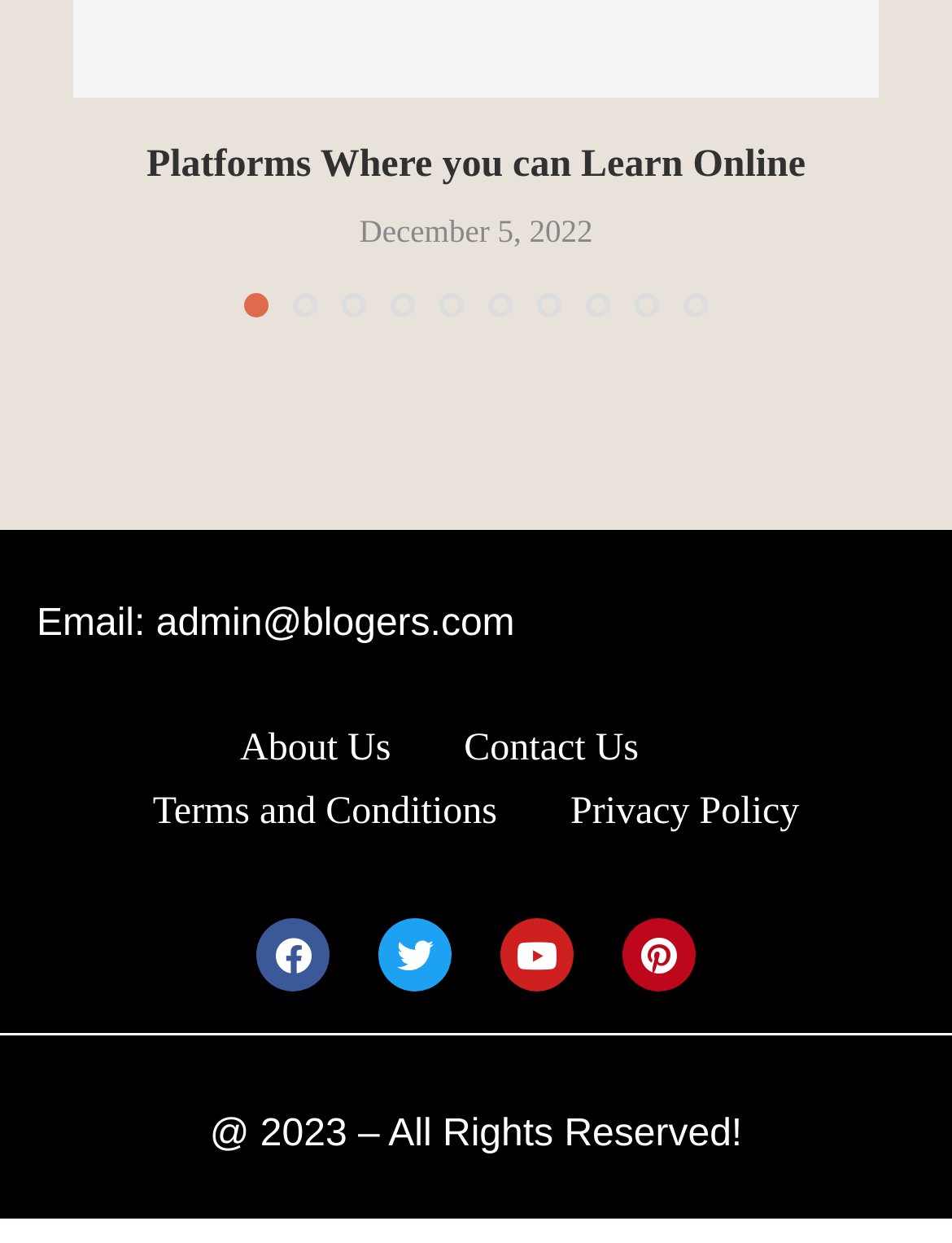Give the bounding box coordinates for the element described by: "Terms and Conditions".

[0.16, 0.65, 0.522, 0.697]